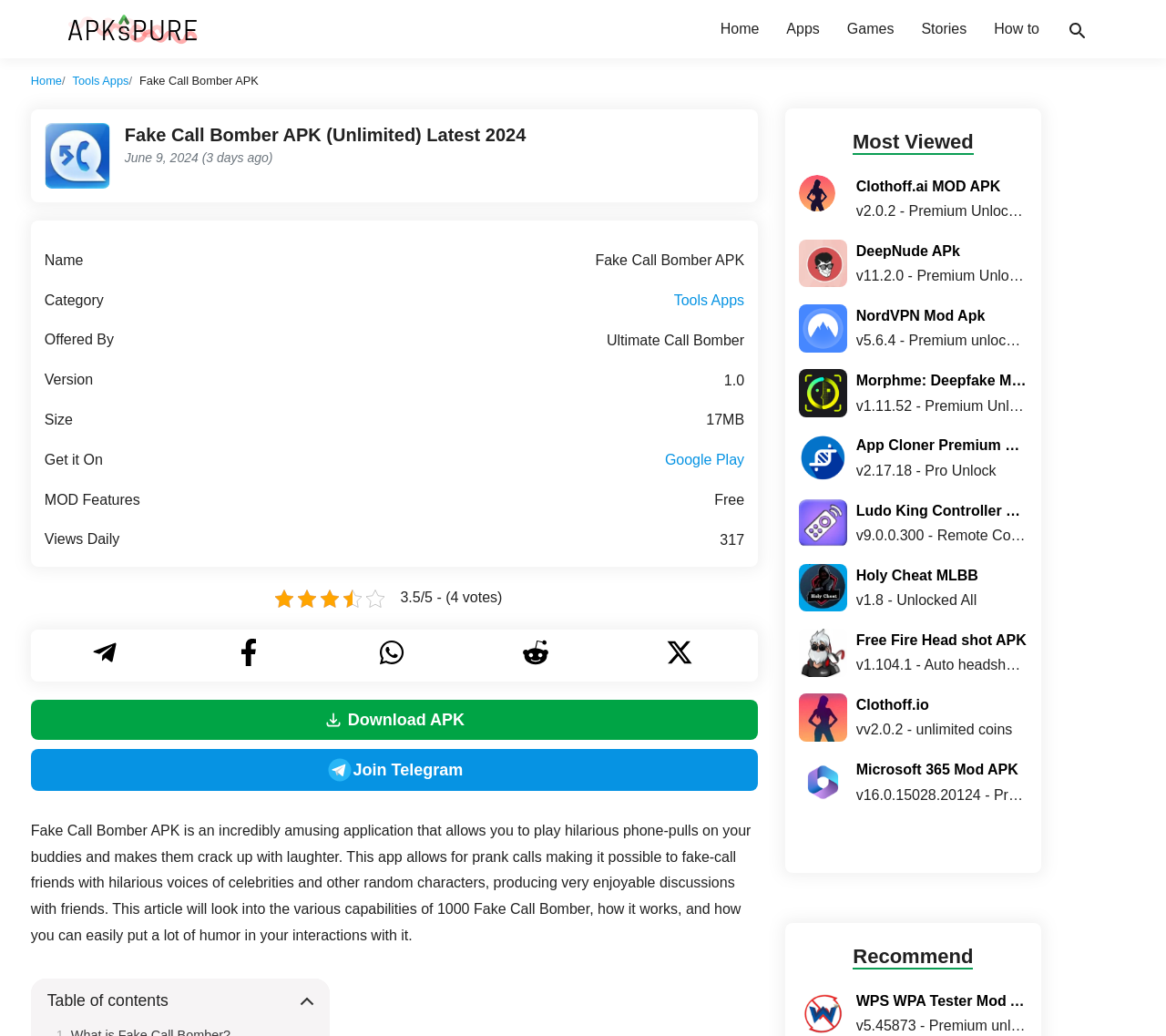Determine the bounding box coordinates (top-left x, top-left y, bottom-right x, bottom-right y) of the UI element described in the following text: STOP Thinking the “Bare Minimum”

None